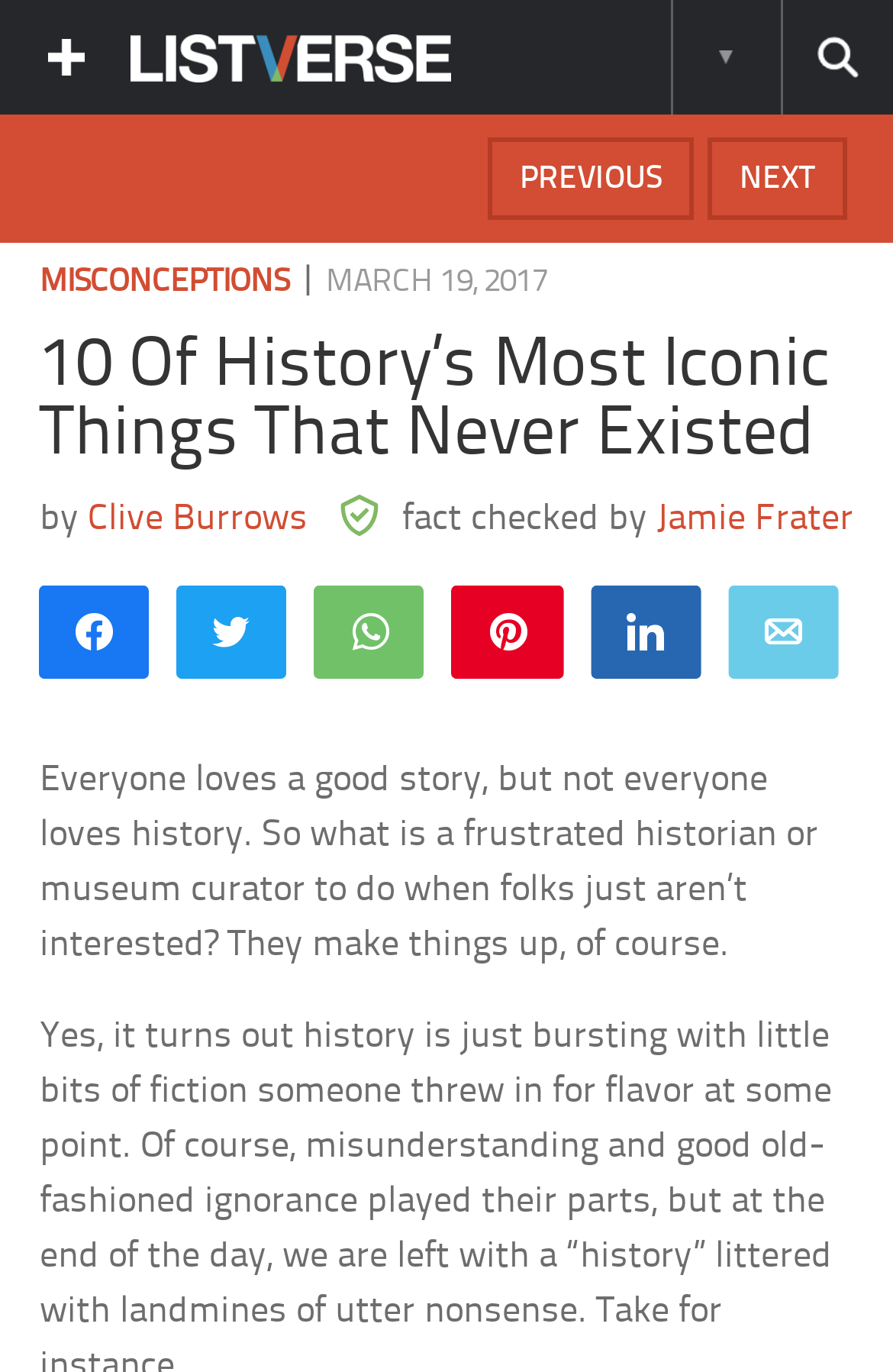Please find the bounding box coordinates of the element that needs to be clicked to perform the following instruction: "Share on WhatsApp". The bounding box coordinates should be four float numbers between 0 and 1, represented as [left, top, right, bottom].

[0.356, 0.429, 0.474, 0.489]